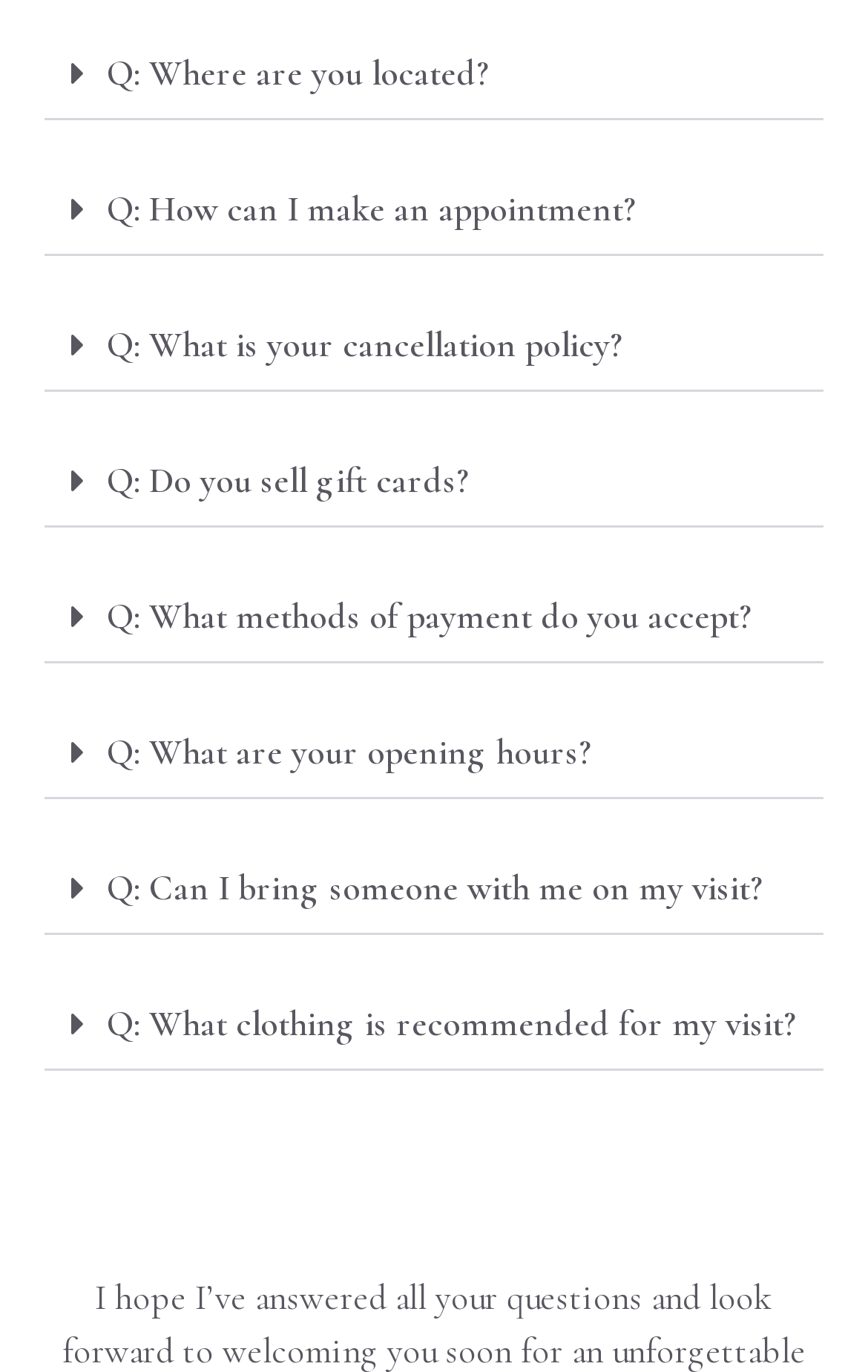Determine the bounding box coordinates of the clickable region to follow the instruction: "Expand 'Q: How can I make an appointment?'".

[0.051, 0.12, 0.949, 0.187]